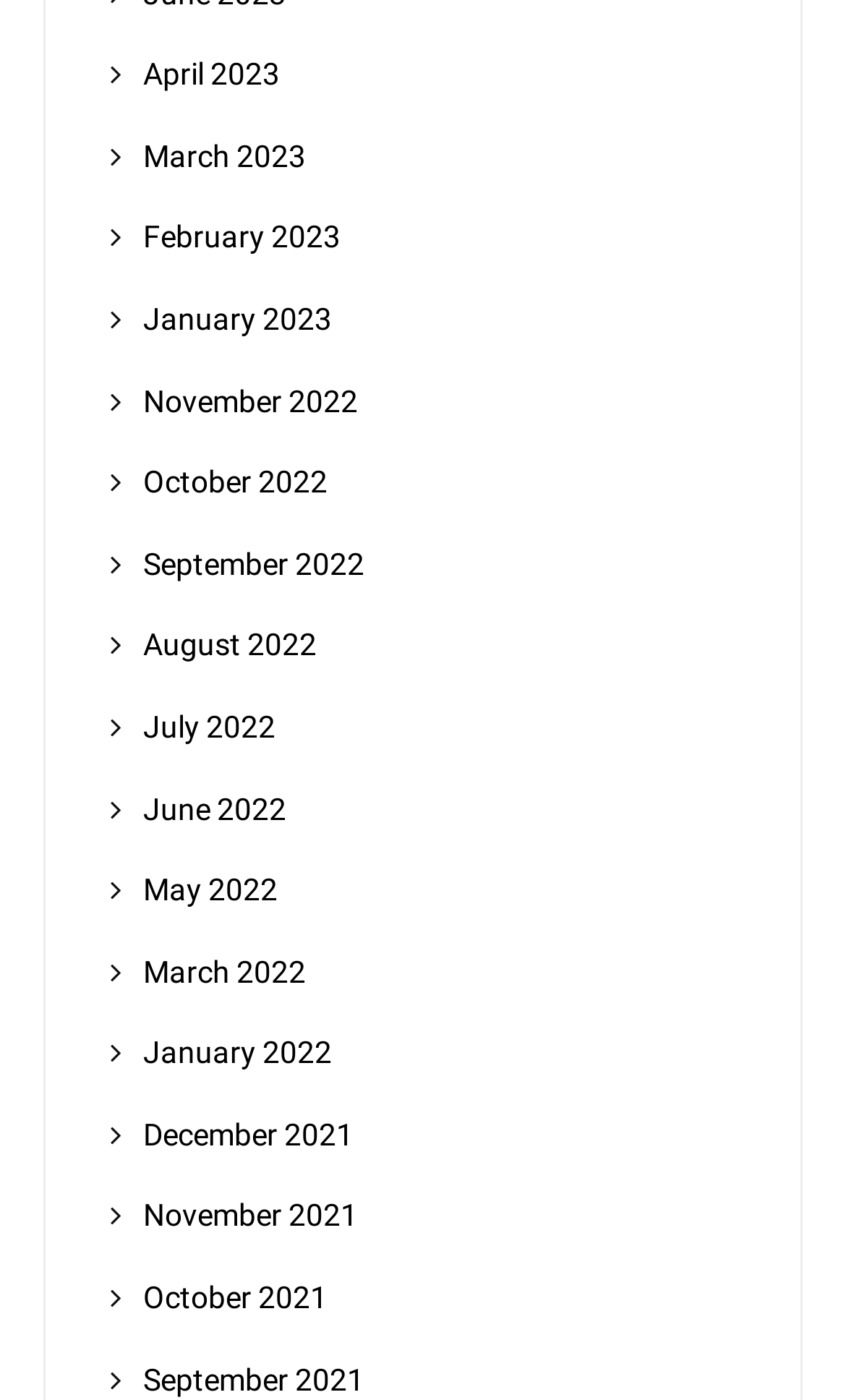Locate the bounding box coordinates of the clickable region to complete the following instruction: "view September 2022."

[0.169, 0.39, 0.431, 0.415]